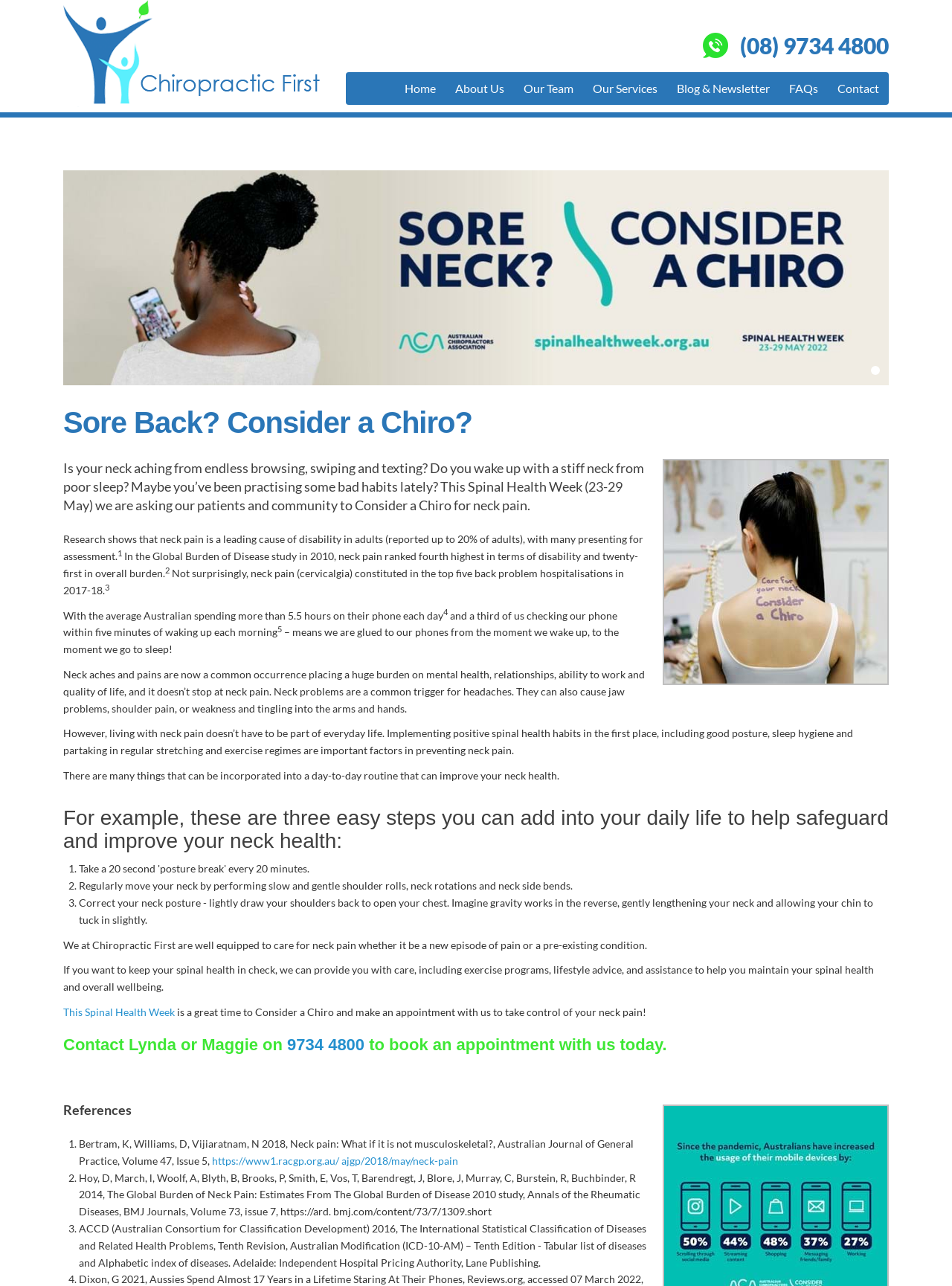Determine the coordinates of the bounding box that should be clicked to complete the instruction: "Go to 'Home'". The coordinates should be represented by four float numbers between 0 and 1: [left, top, right, bottom].

[0.415, 0.056, 0.468, 0.081]